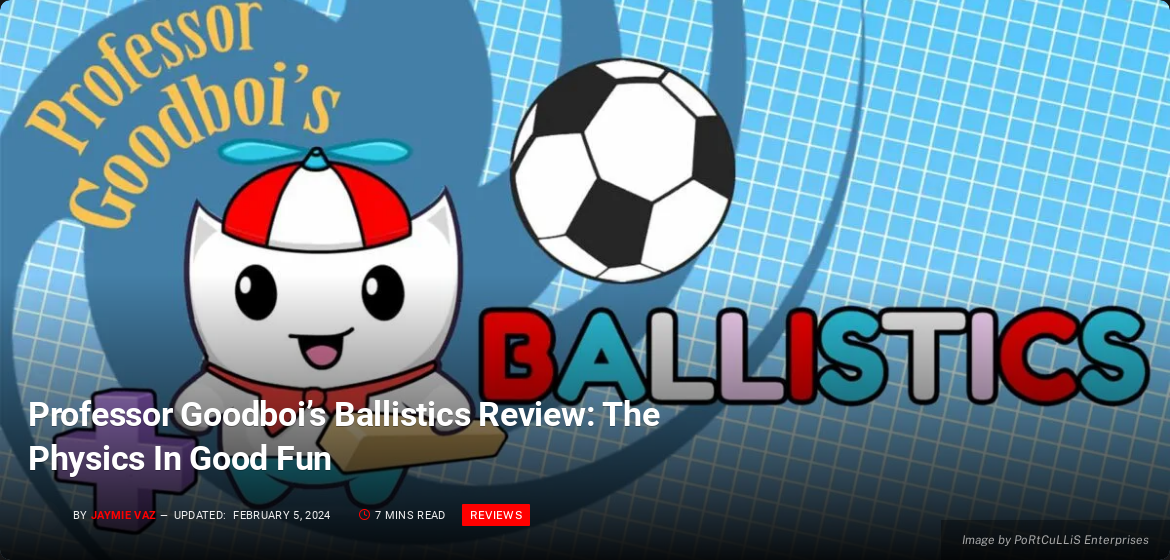What object is prominently displayed in the image?
Respond to the question with a well-detailed and thorough answer.

The soccer ball is prominently displayed in the image, symbolizing the physics puzzles central to the game, and serving as a visual representation of the game's theme.